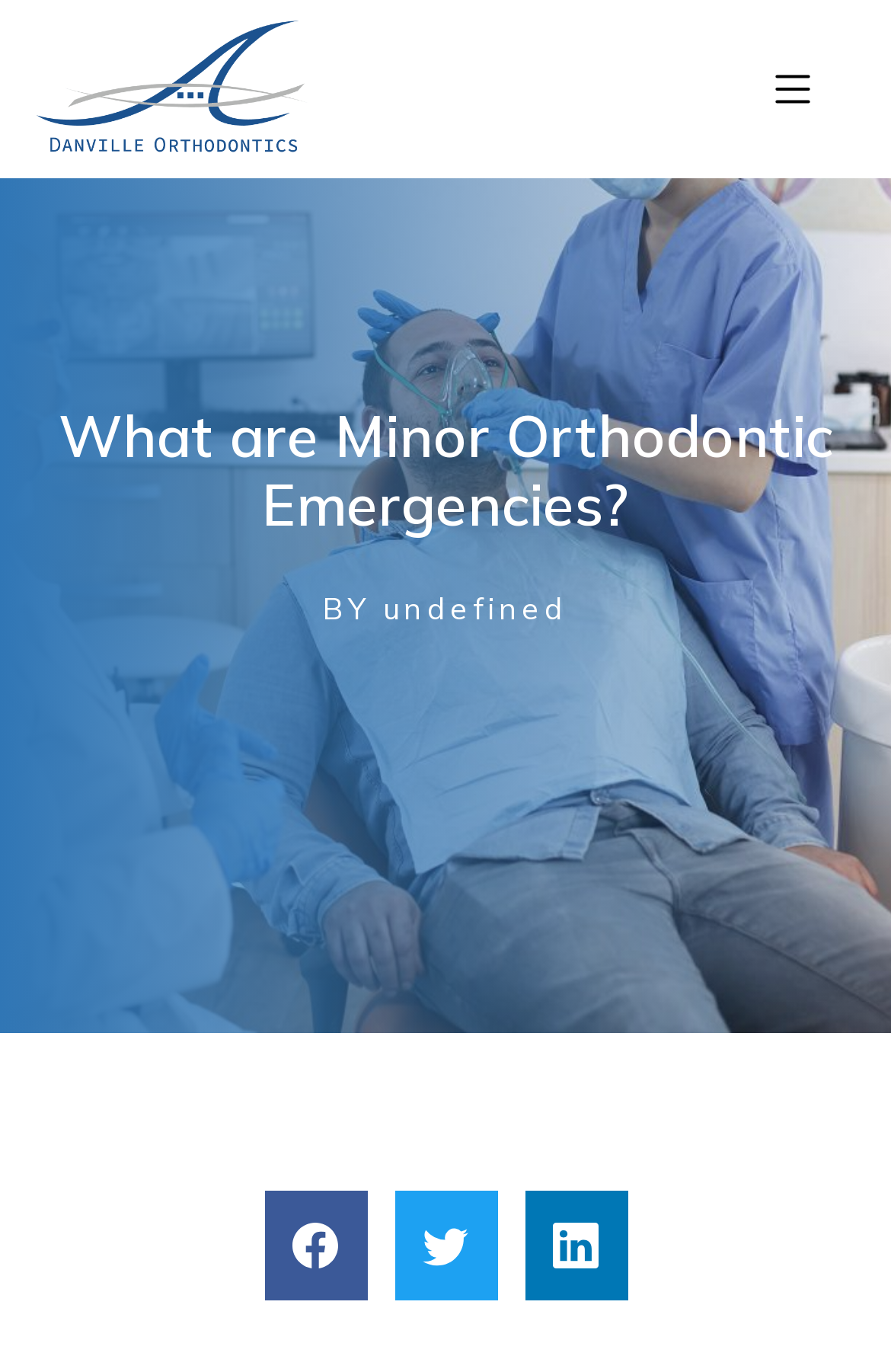Provide a single word or phrase answer to the question: 
How many images are present on the webpage?

5